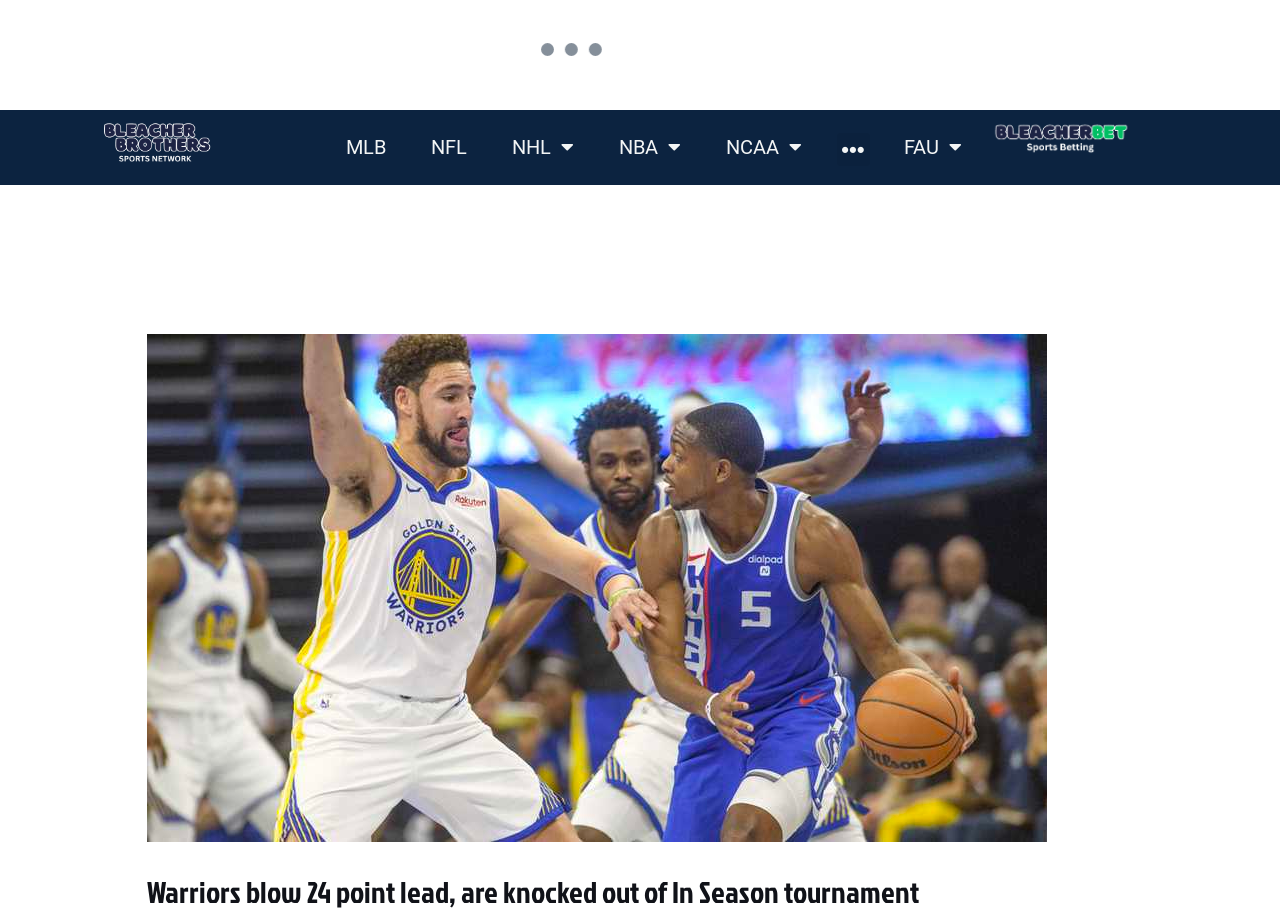Offer a thorough description of the webpage.

The webpage appears to be a sports-related news article, specifically about the Warriors team. The main content of the page is likely about the Warriors' recent game, as hinted by the meta description. 

At the top of the page, there is a horizontal navigation menu with several links, including "MLB", "NFL", "NHL", "NBA", and "NCAA", each with a dropdown menu icon. These links are positioned side by side, taking up most of the top section of the page. 

To the right of these links, there is a "Menu Toggle" button, which is likely used to expand or collapse the navigation menu. 

Below the navigation menu, there is an iframe widget that takes up most of the page's width, but only a small portion of the height. 

There are two links on the page with no descriptive text, one positioned above the navigation menu and another below it. 

Finally, there is another link "FAU" with a dropdown menu icon, positioned to the right of the "Menu Toggle" button.